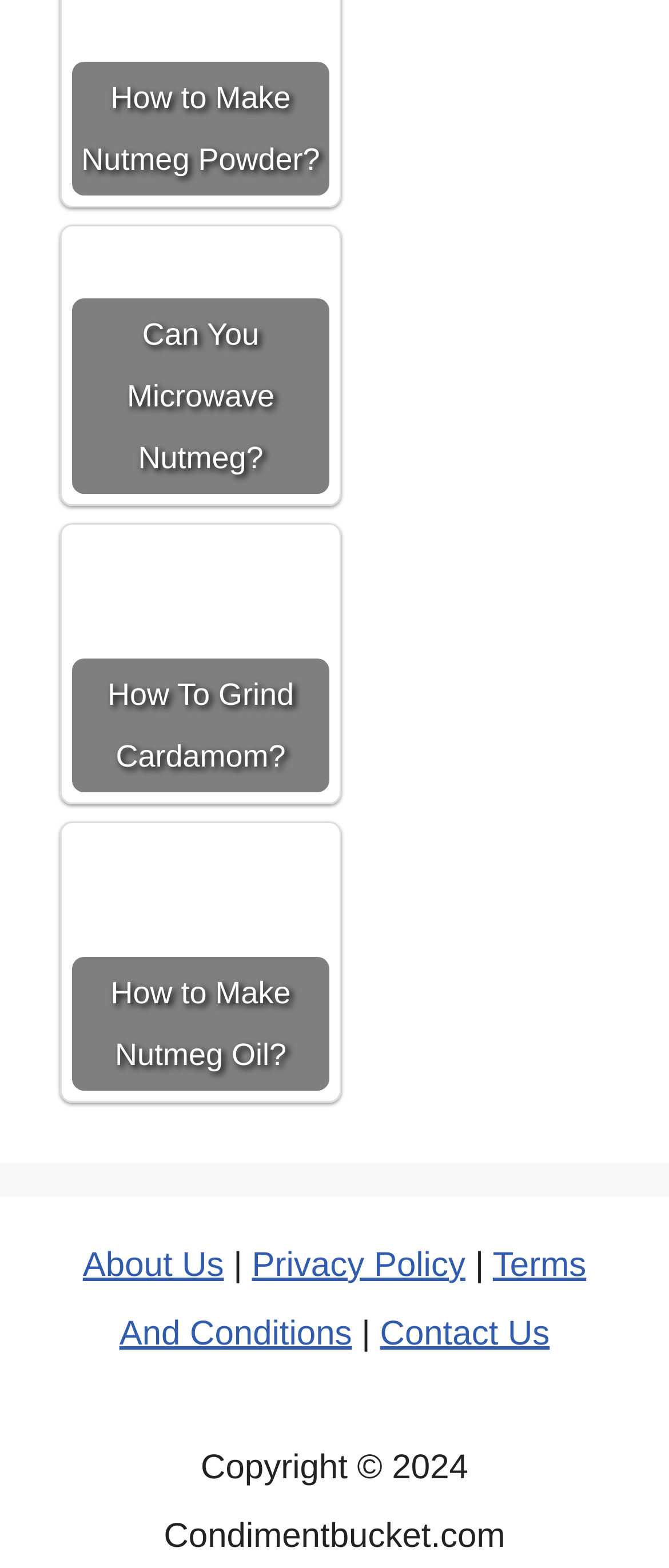What is the position of the 'How to Make Nutmeg Oil?' link?
Using the visual information from the image, give a one-word or short-phrase answer.

Third